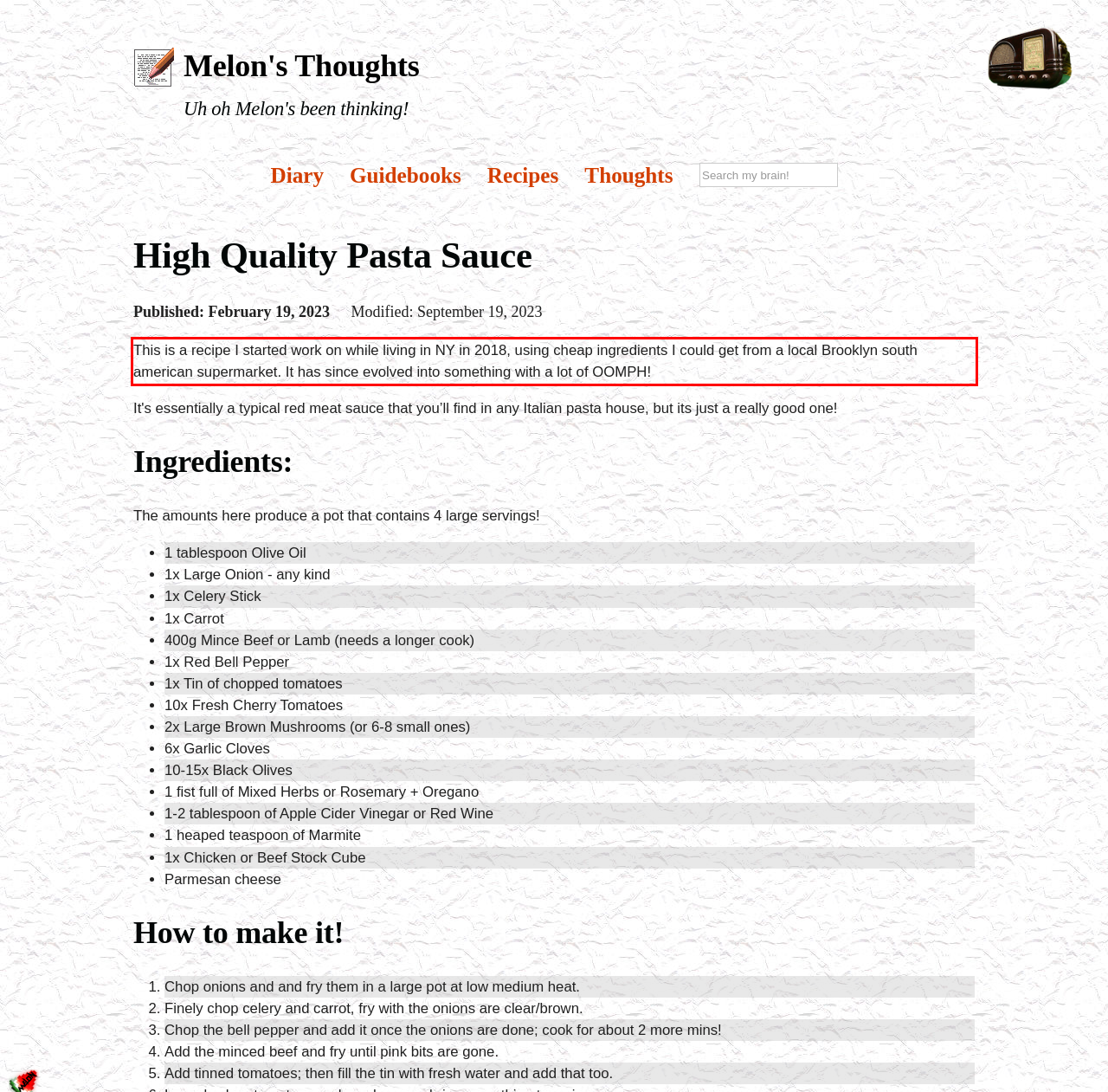Extract and provide the text found inside the red rectangle in the screenshot of the webpage.

This is a recipe I started work on while living in NY in 2018, using cheap ingredients I could get from a local Brooklyn south american supermarket. It has since evolved into something with a lot of OOMPH!